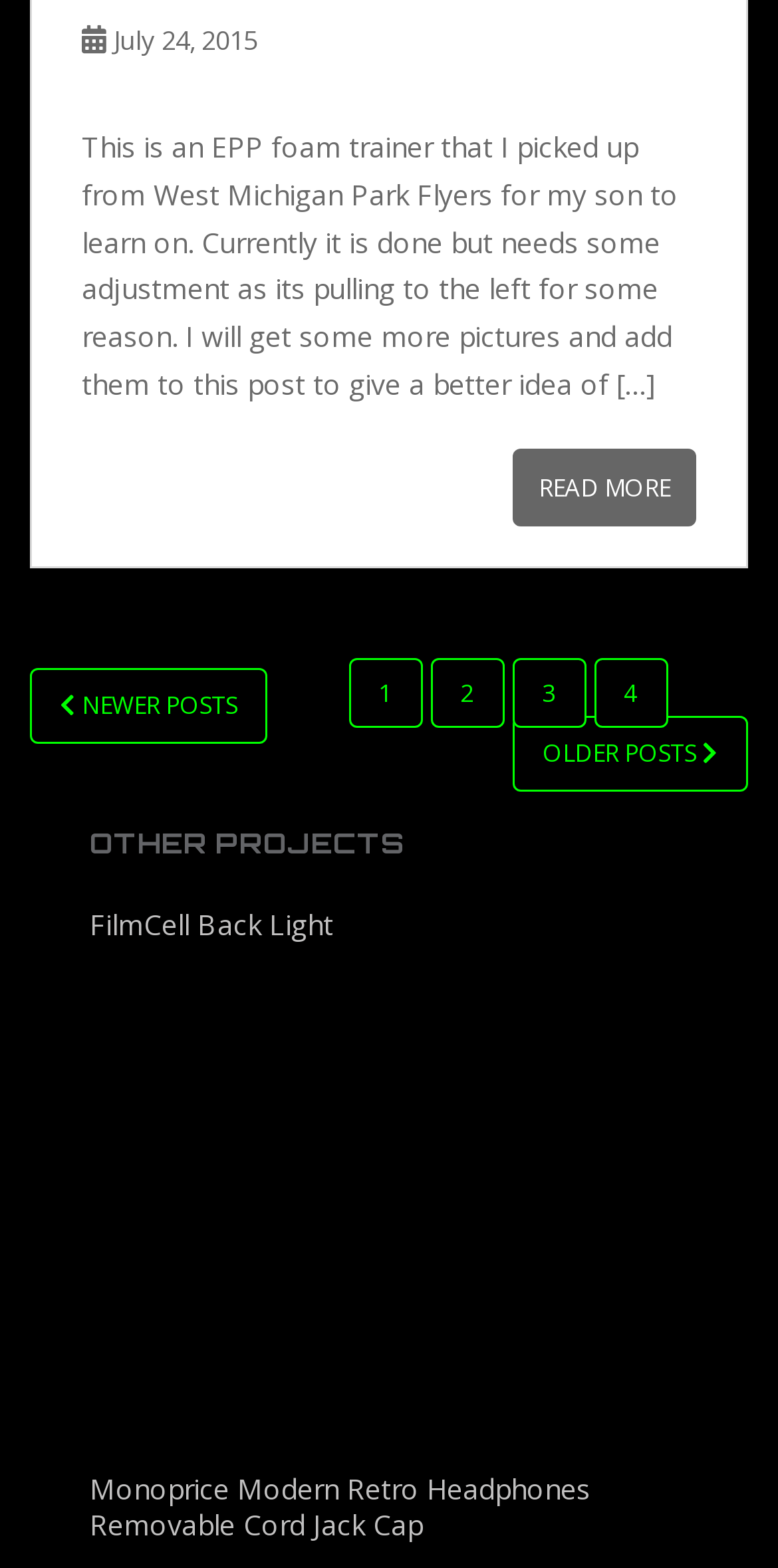Respond to the question below with a single word or phrase:
How many pages of posts are there?

4